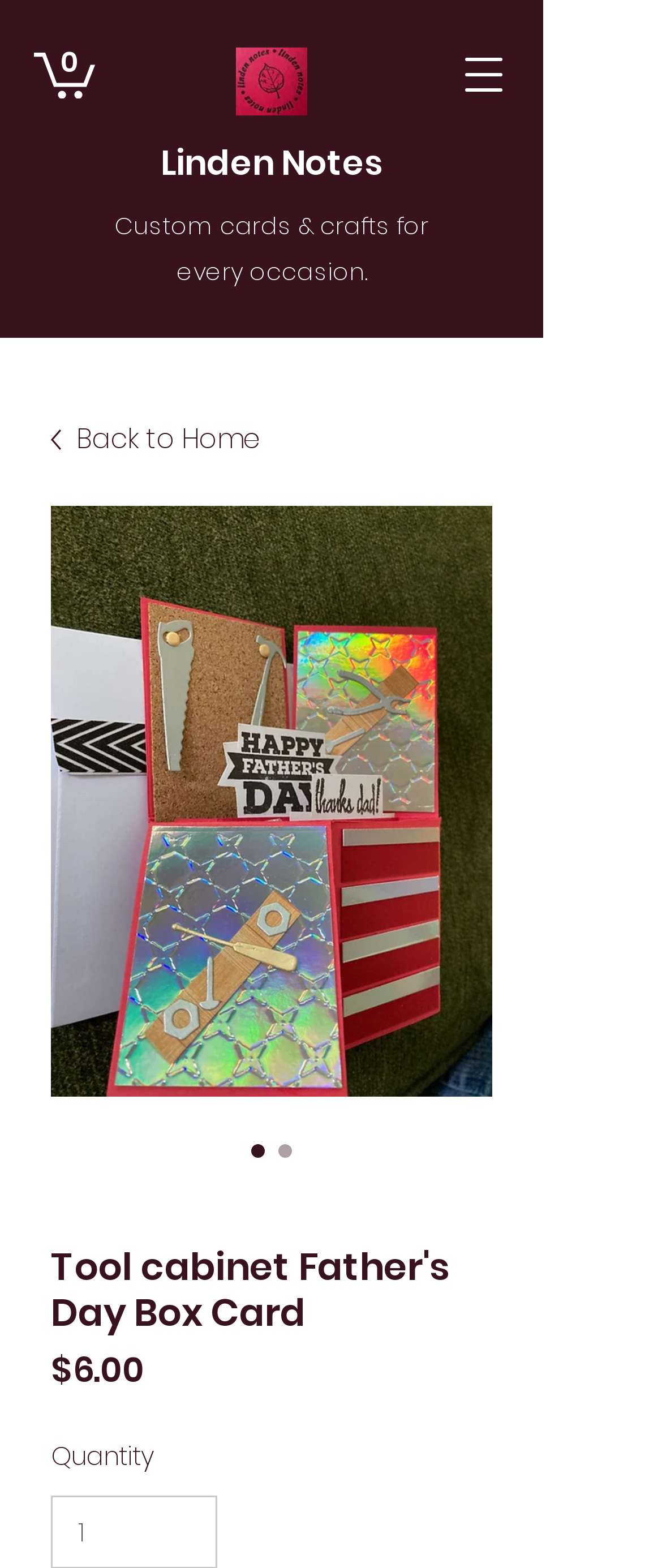Respond to the question with just a single word or phrase: 
What is the name of the website?

Linden Notes